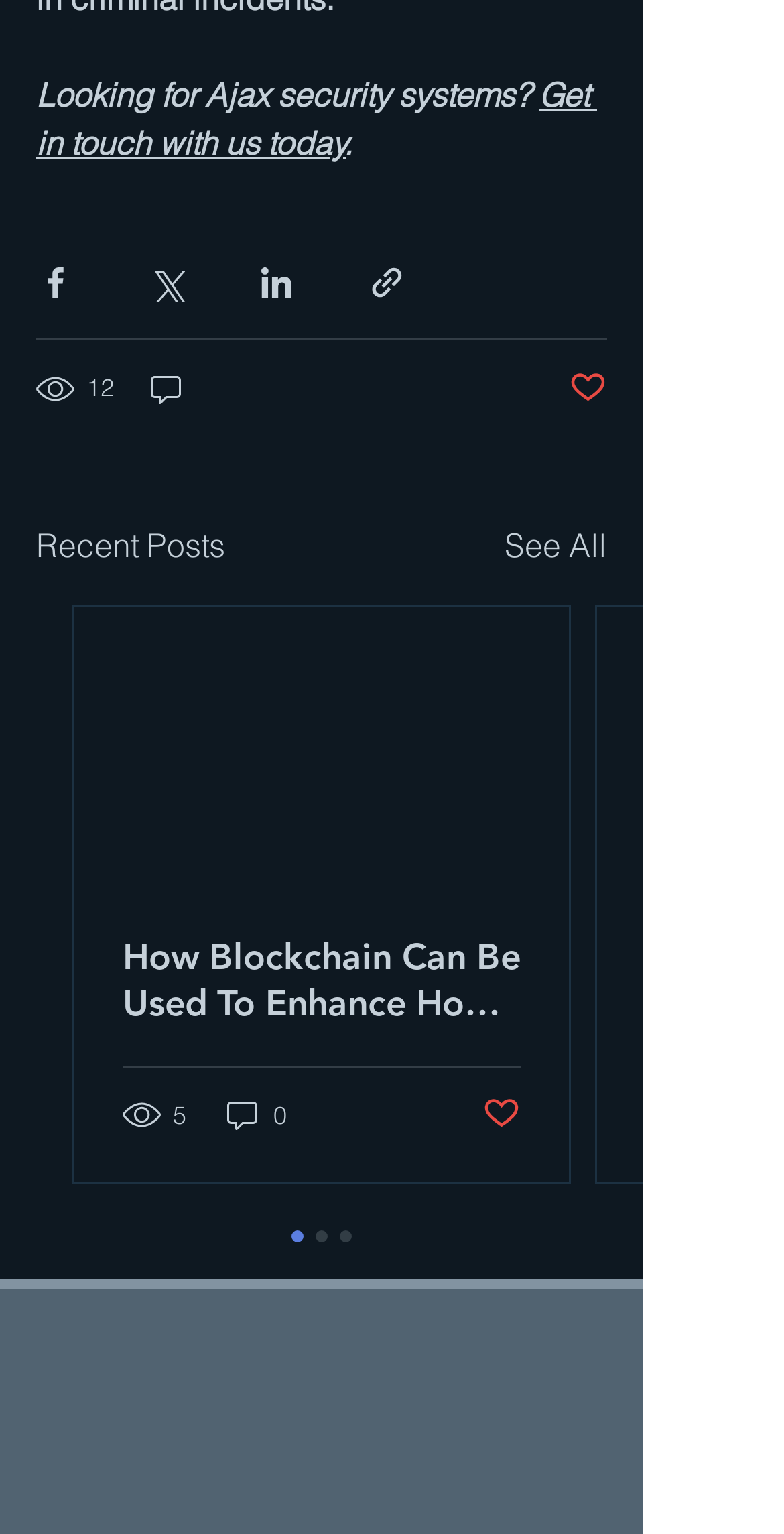Determine the coordinates of the bounding box that should be clicked to complete the instruction: "Go to Facebook page". The coordinates should be represented by four float numbers between 0 and 1: [left, top, right, bottom].

[0.051, 0.934, 0.128, 0.974]